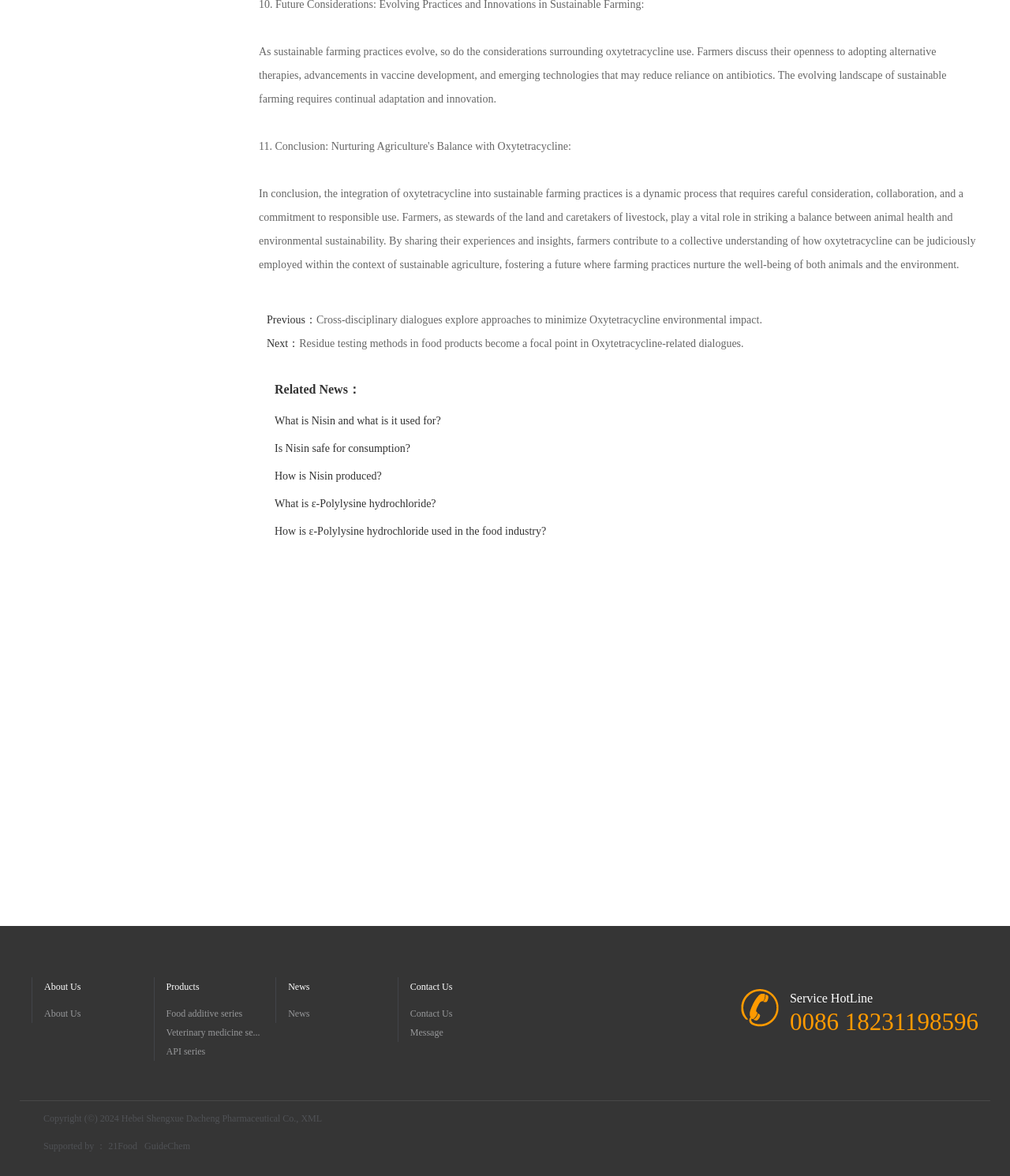Please find the bounding box coordinates of the element's region to be clicked to carry out this instruction: "Click on the 'Cross-disciplinary dialogues explore approaches to minimize Oxytetracycline environmental impact.' link".

[0.313, 0.267, 0.755, 0.277]